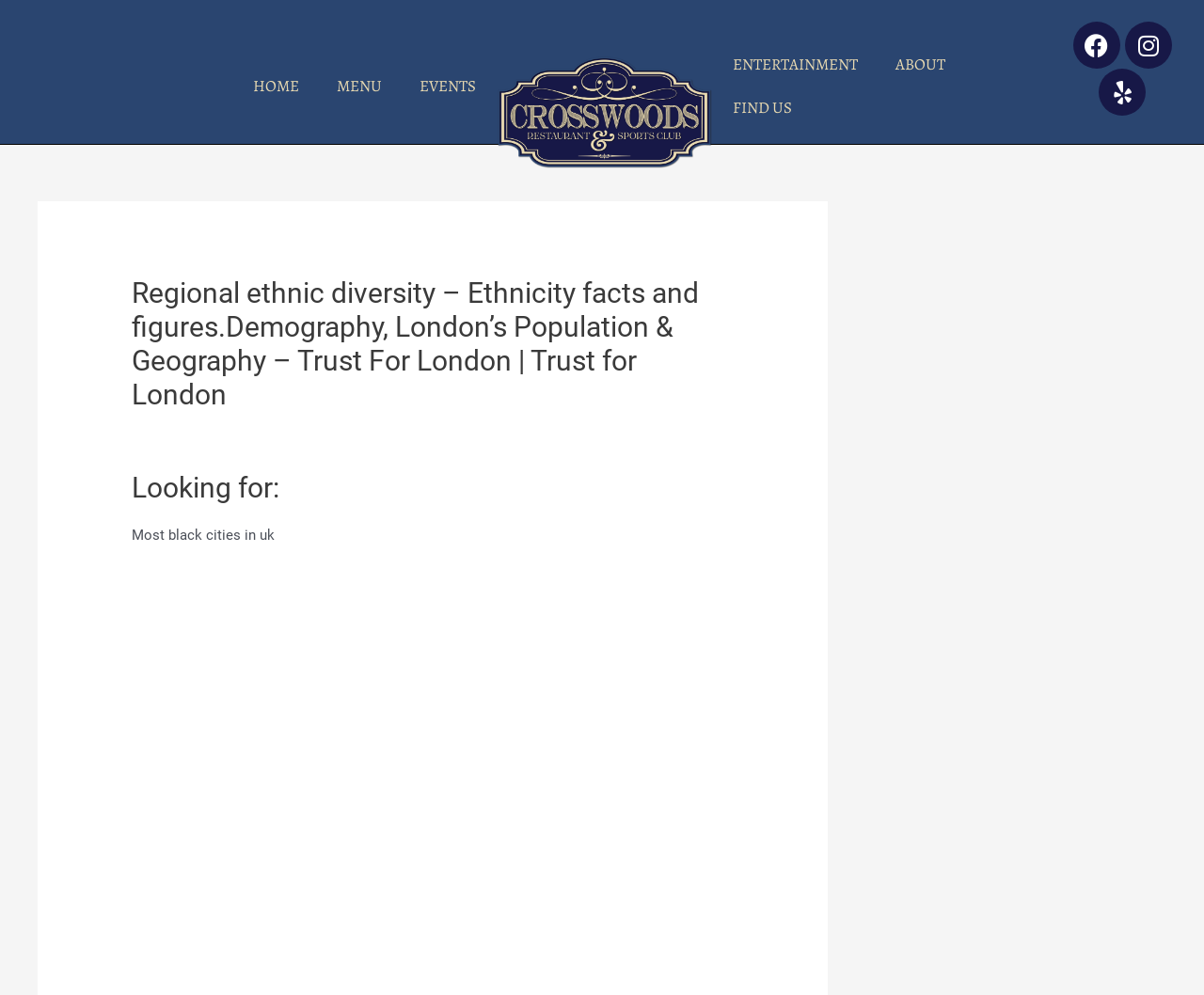How many social media links are there? Observe the screenshot and provide a one-word or short phrase answer.

3